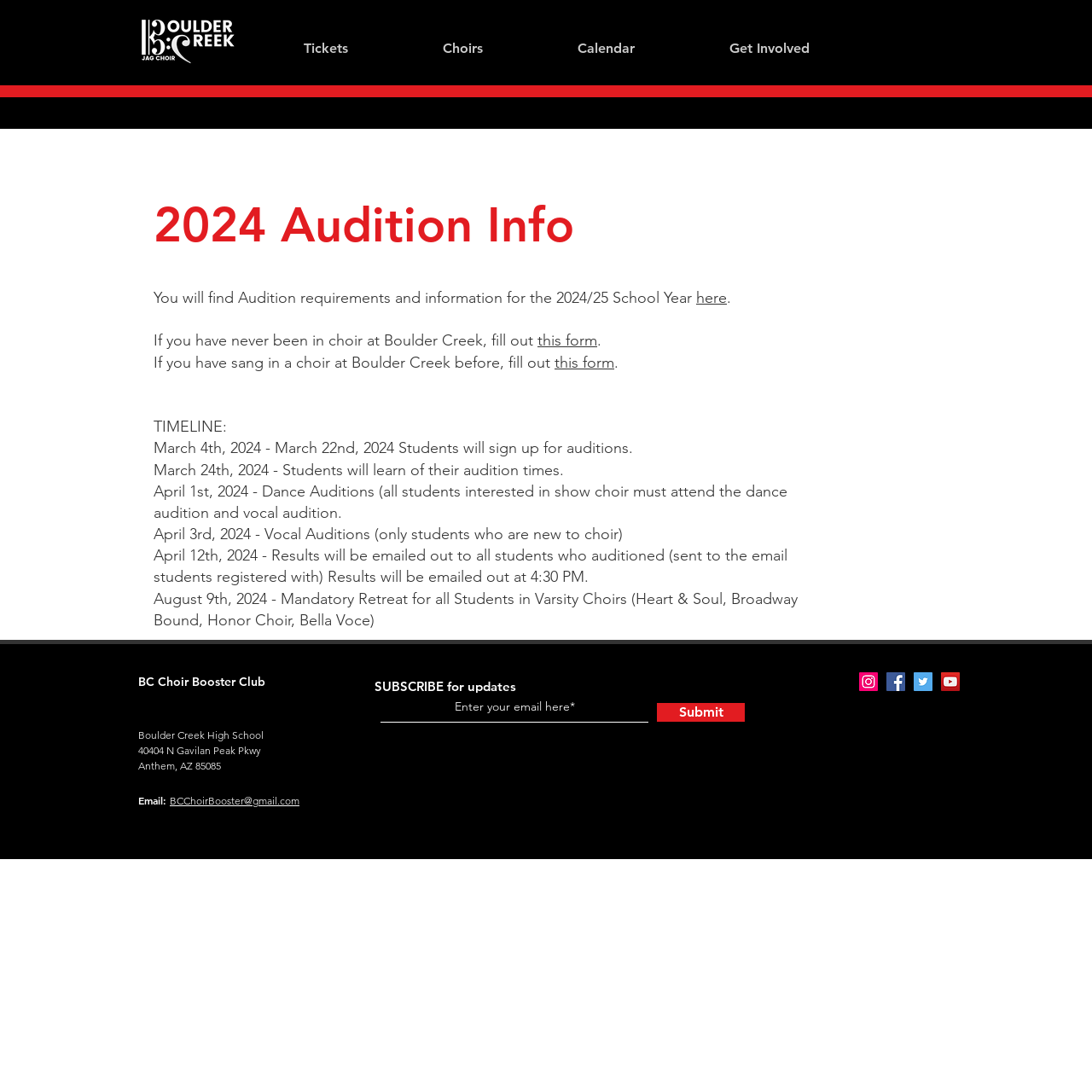Show the bounding box coordinates of the element that should be clicked to complete the task: "Subscribe for updates".

[0.343, 0.62, 0.484, 0.655]